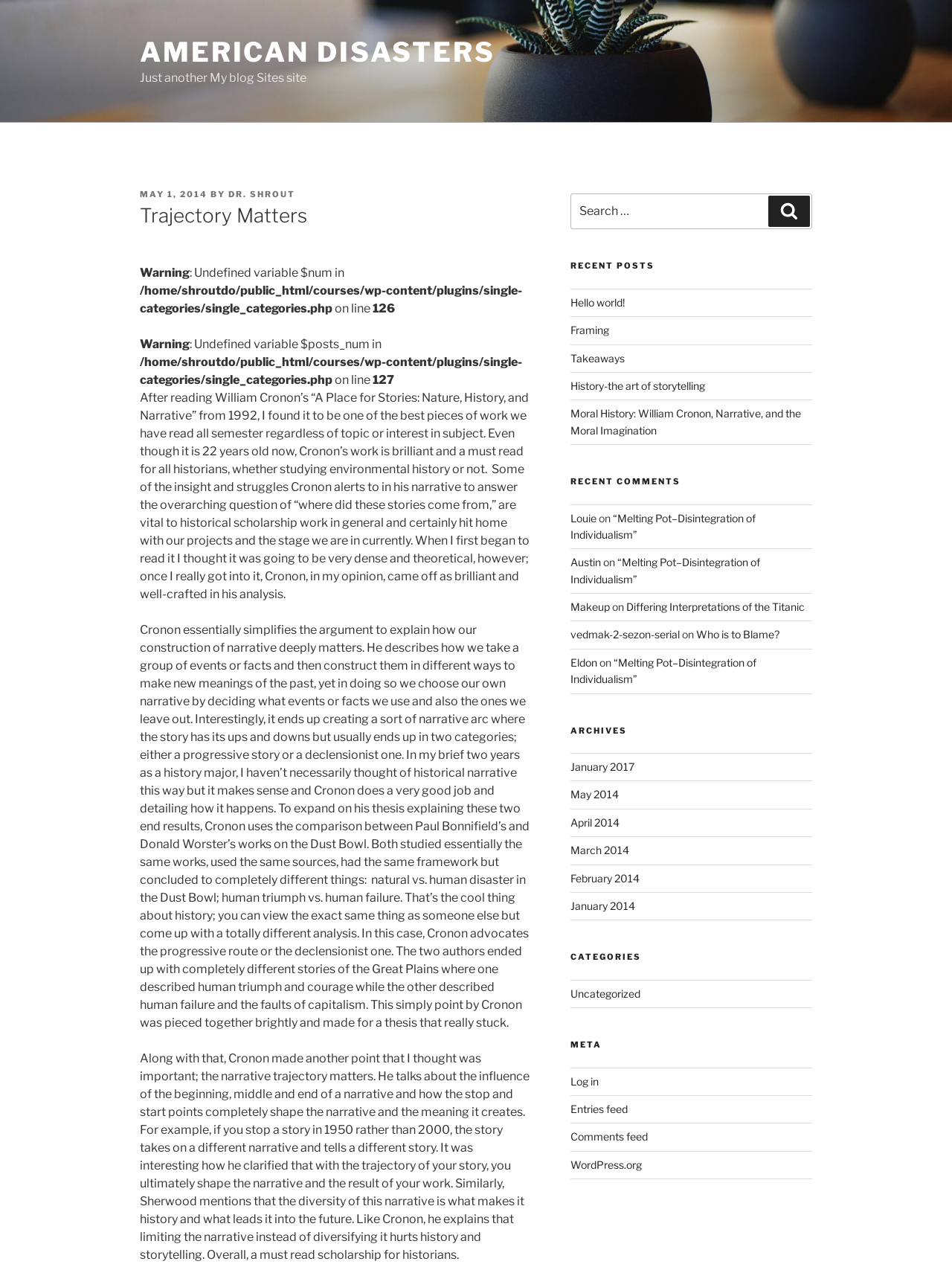Please identify the bounding box coordinates of where to click in order to follow the instruction: "View recent posts".

[0.599, 0.227, 0.853, 0.35]